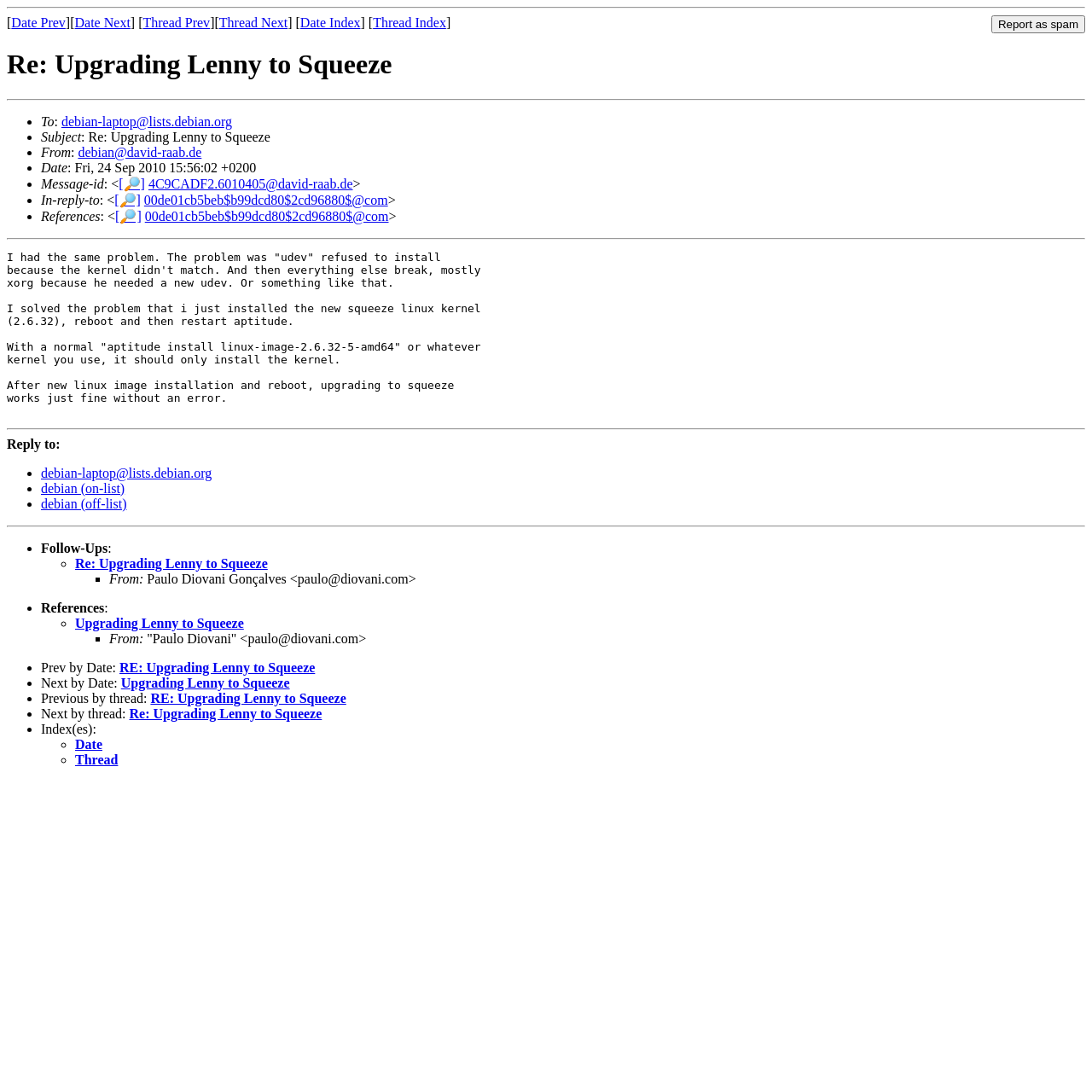Answer the following in one word or a short phrase: 
What is the reply-to address of the email?

debian-laptop@lists.debian.org